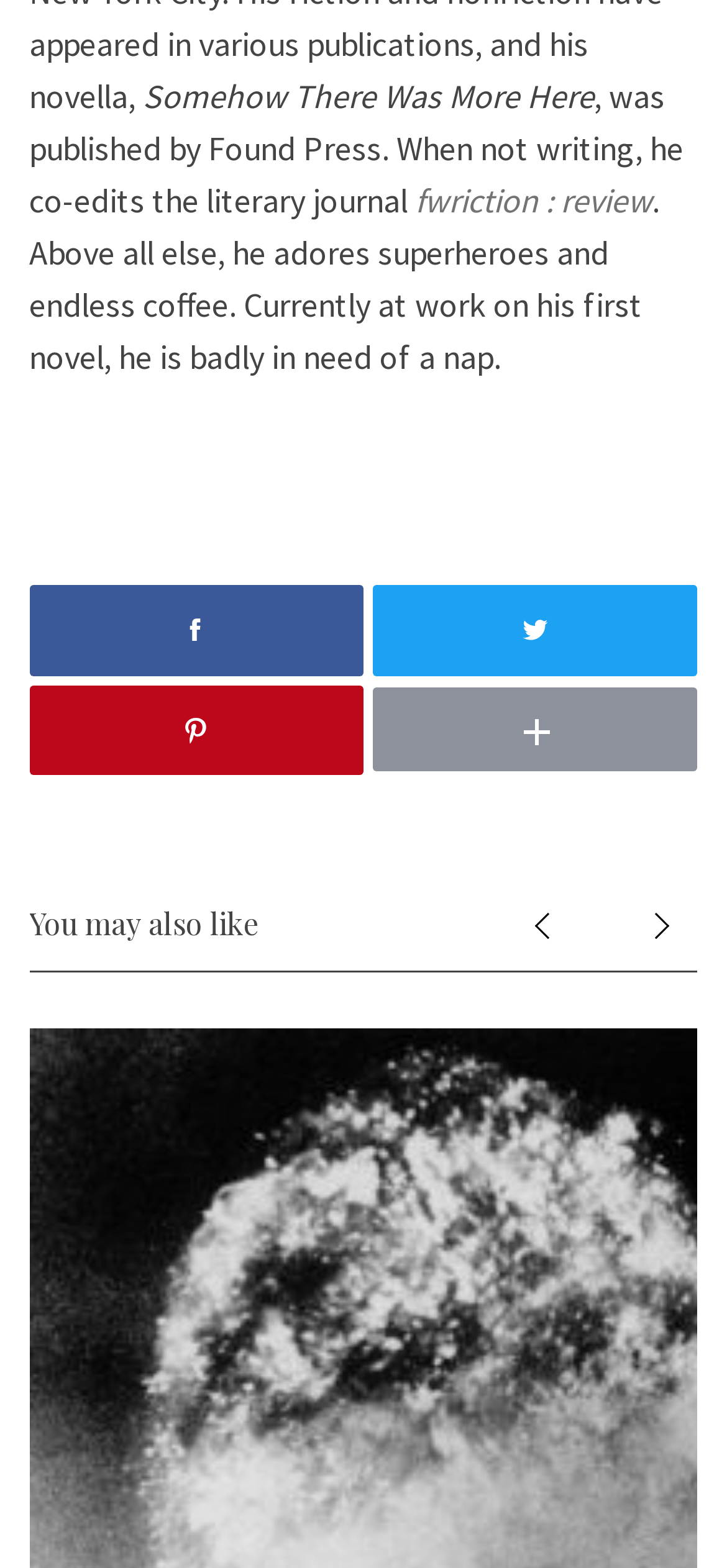How many links are there below 'You may also like'?
Look at the screenshot and respond with one word or a short phrase.

2